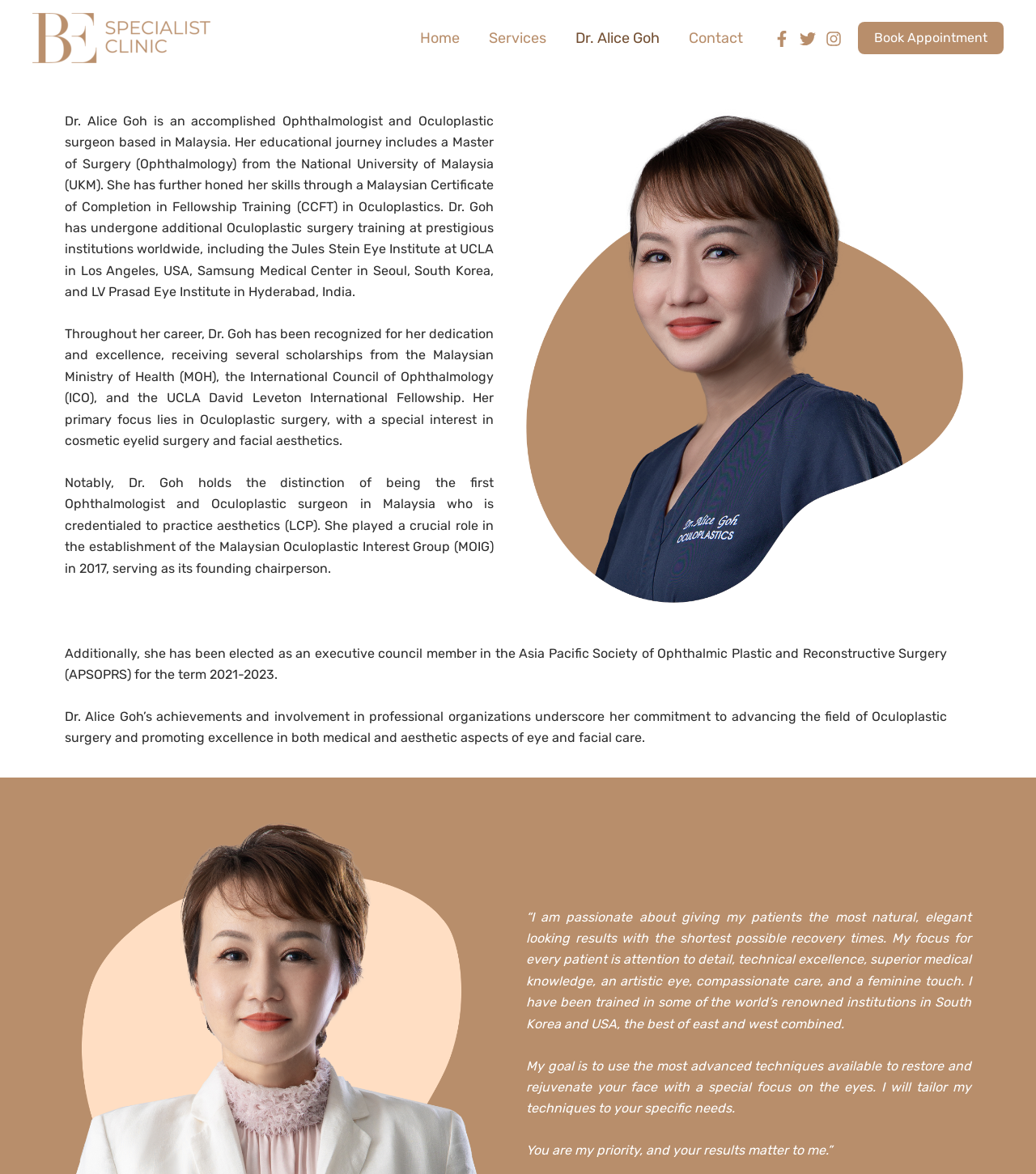Please identify the bounding box coordinates of the element I should click to complete this instruction: 'Follow Dr. Alice Goh on Facebook'. The coordinates should be given as four float numbers between 0 and 1, like this: [left, top, right, bottom].

[0.747, 0.026, 0.762, 0.04]